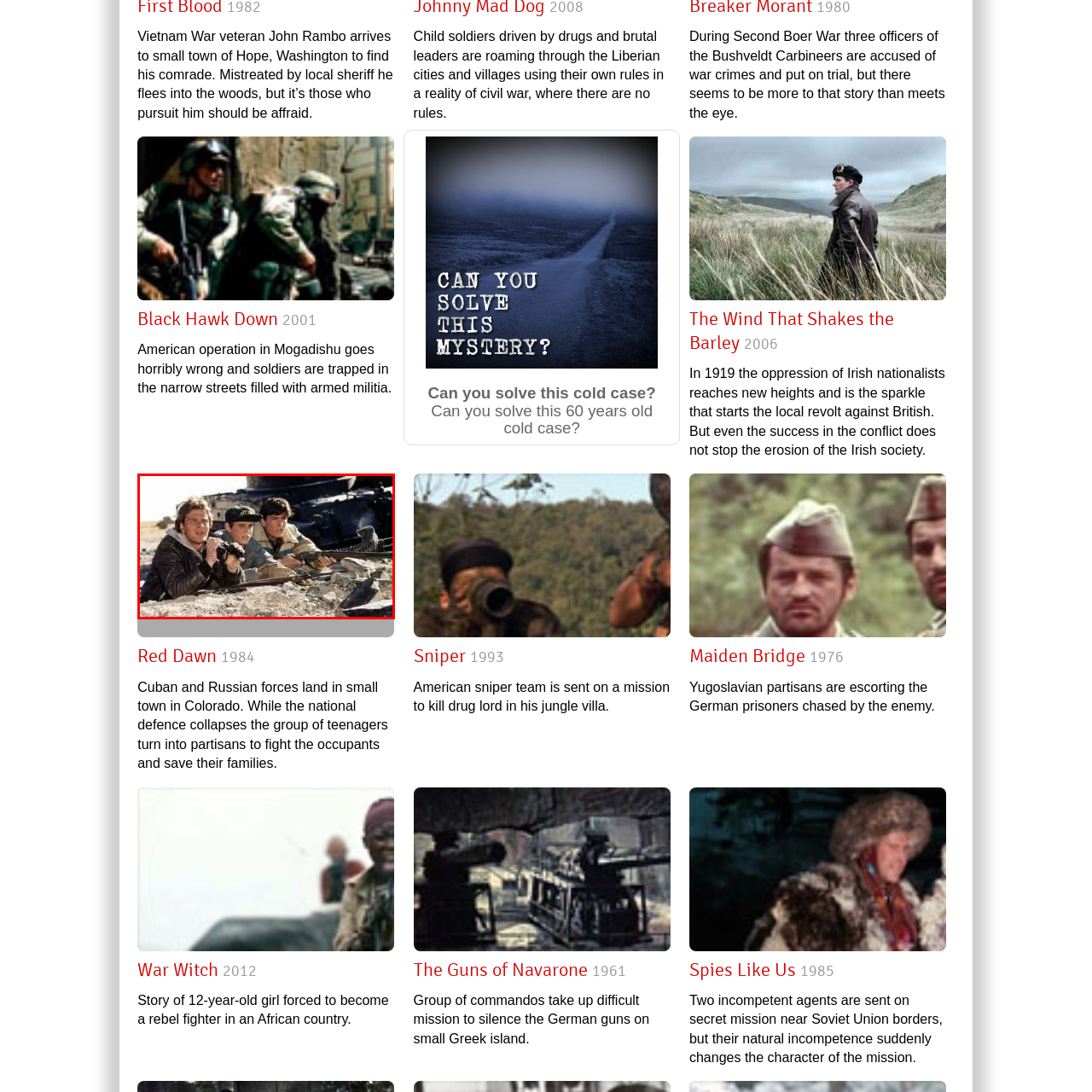Carefully analyze the image within the red boundary and describe it extensively.

In this gripping scene from the 1984 war movie "Red Dawn," three teenage protagonists prepare for a tense confrontation as they hide behind a pile of rubble, suggesting a fight against invading forces. Clad in casual yet rugged attire, they each hold weapons and display expressions of determination and alertness. The backdrop features remnants of a vehicle, hinting at the chaos surrounding them as they embody the spirit of youthful resistance. Set in a fictional small town in Colorado, the film explores themes of patriotism and survival as these young characters transform into partisans to defend their home against Cuban and Russian forces.